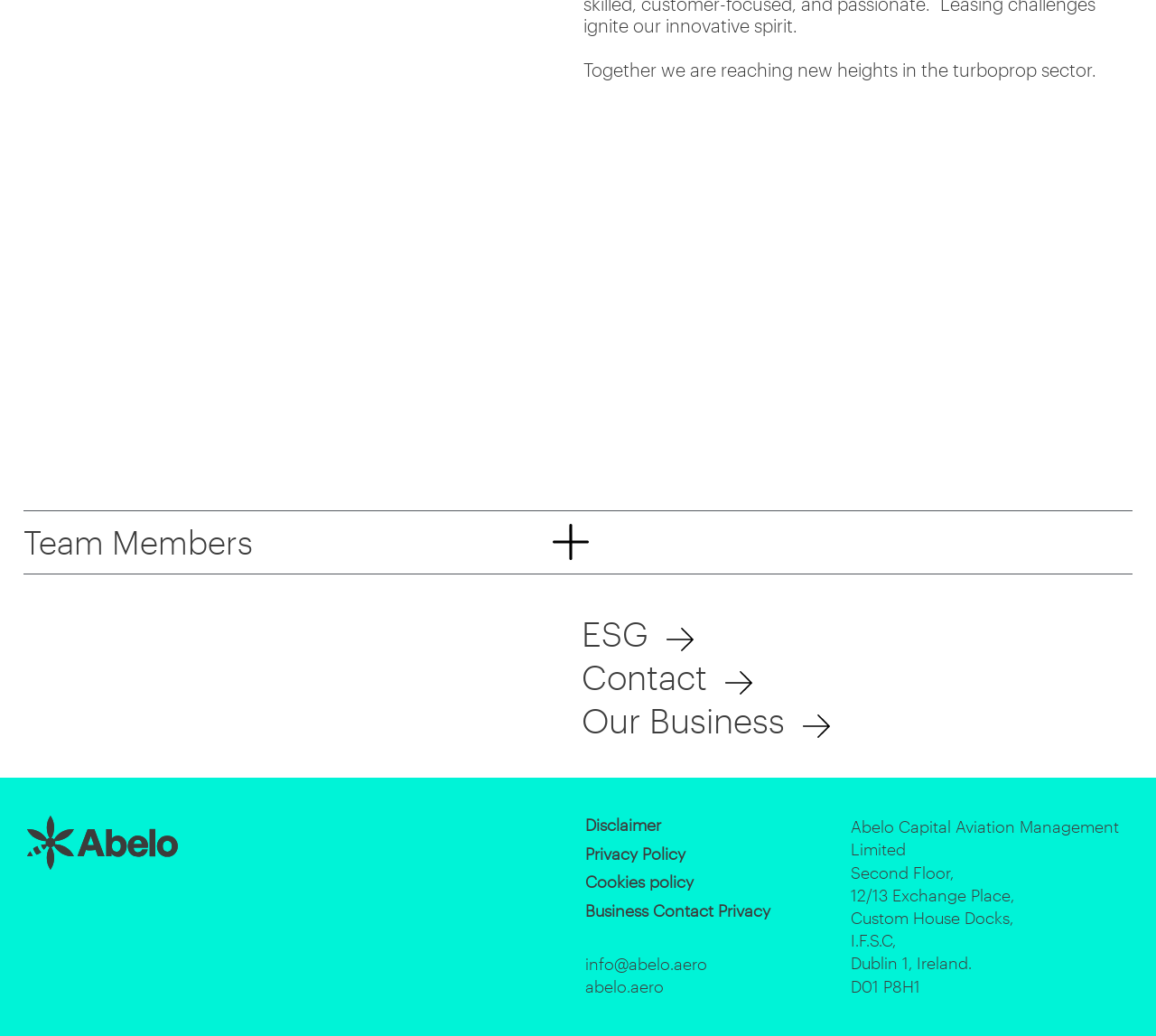Could you determine the bounding box coordinates of the clickable element to complete the instruction: "Visit the 'ESG' page"? Provide the coordinates as four float numbers between 0 and 1, i.e., [left, top, right, bottom].

[0.503, 0.593, 0.6, 0.63]